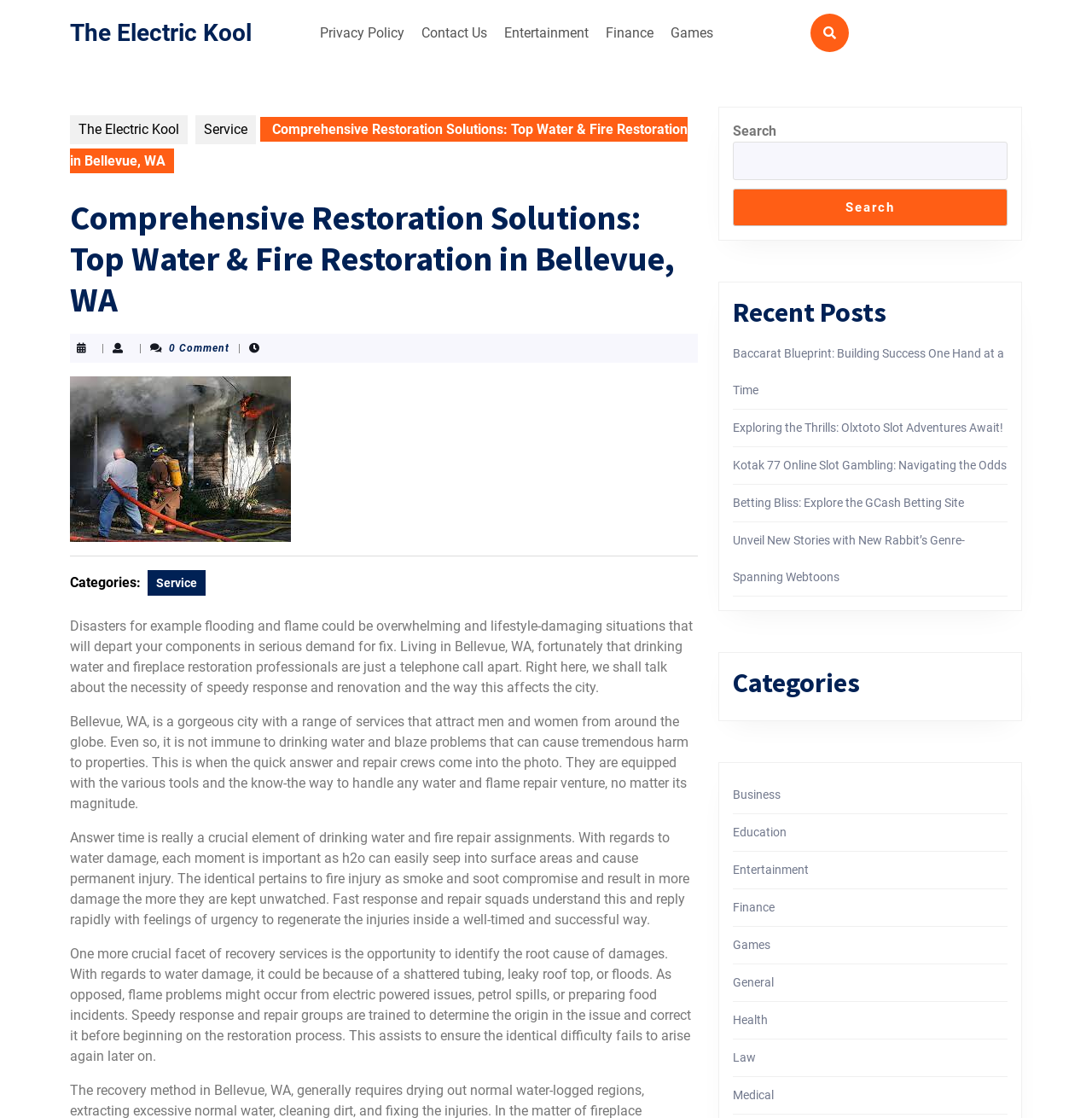Based on the visual content of the image, answer the question thoroughly: What is the purpose of the quick response and repair crews?

I found the answer by reading the static text 'Answer time is a crucial element of water and fire repair assignments...' which explains the importance of quick response and repair crews in restoring damages.